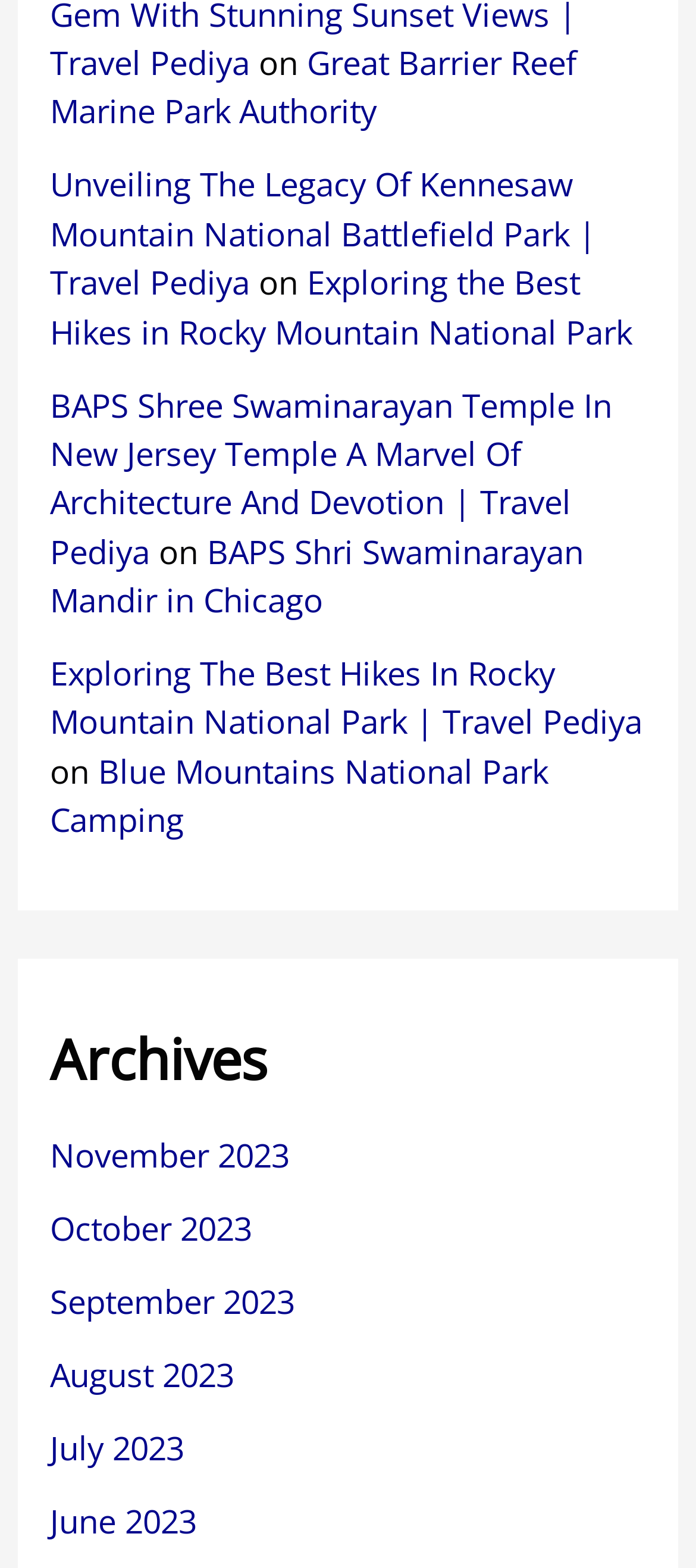What is the latest month in the 'Archives' section?
Kindly give a detailed and elaborate answer to the question.

I looked at the 'link' elements in the 'Archives' section and found the one with the text 'November 2023' [290]. This is the latest month listed.